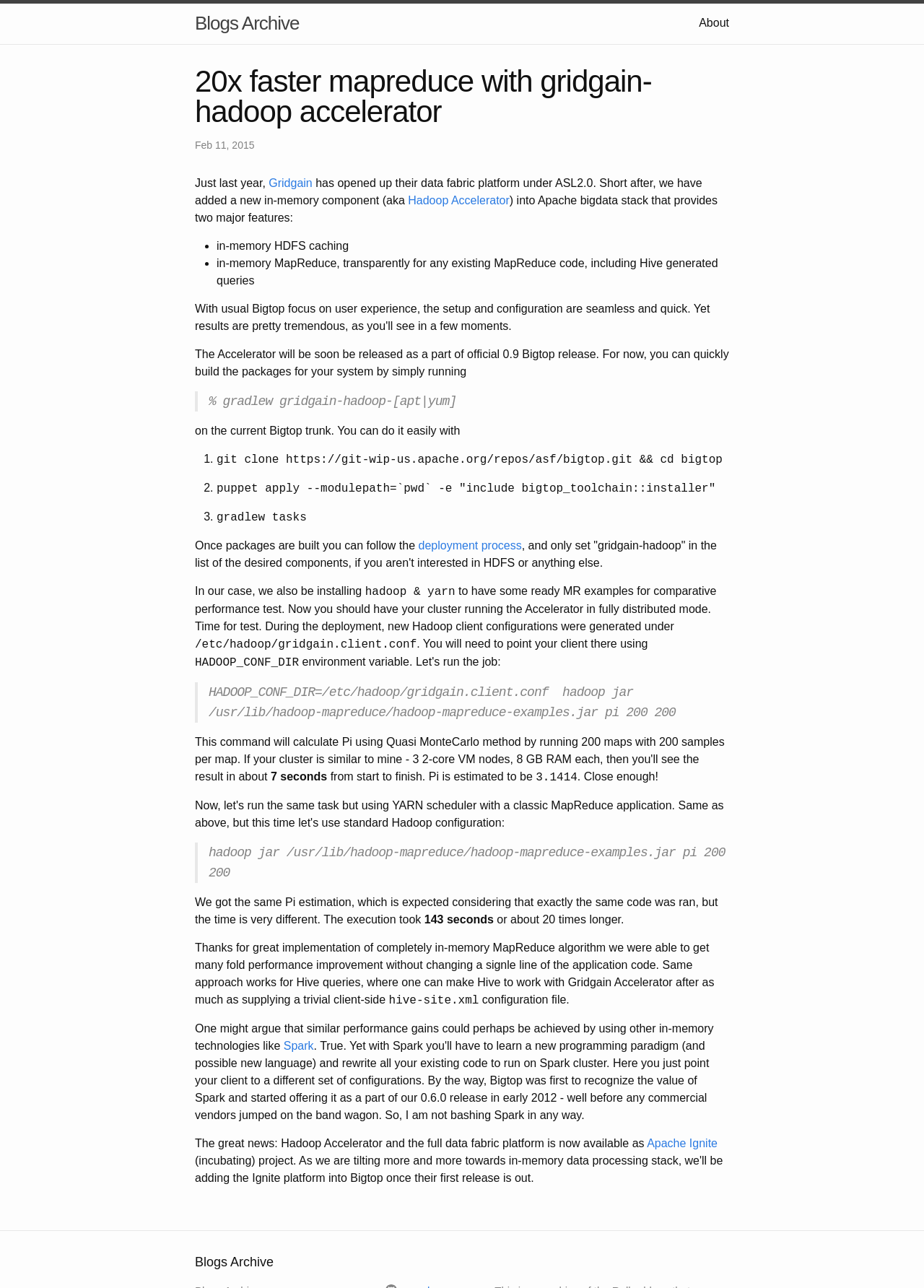What is the configuration file needed to make Hive work with the GridGain Accelerator?
Please provide a comprehensive answer based on the information in the image.

The article states that to make Hive work with the GridGain Accelerator, one needs to supply a trivial client-side hive-site.xml configuration file.